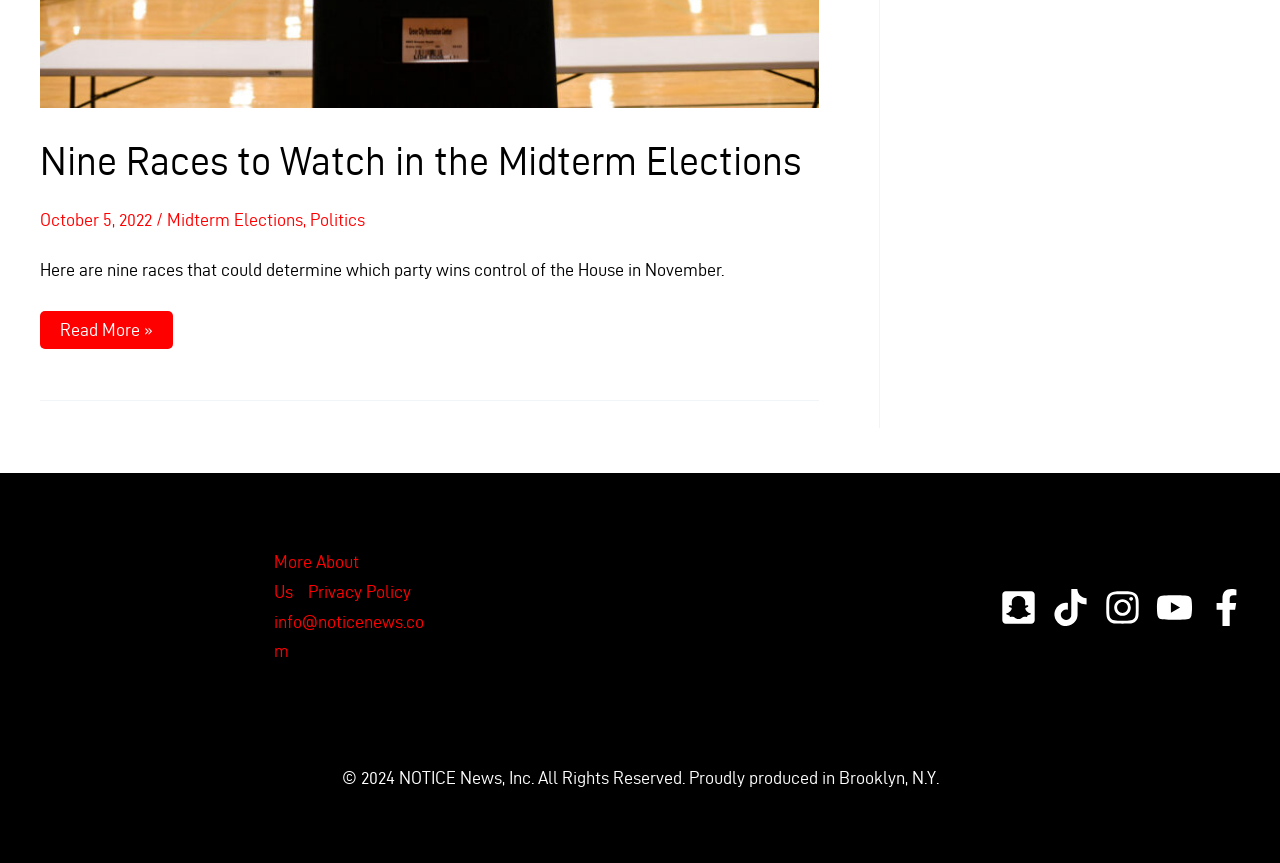Please find the bounding box for the UI component described as follows: "Privacy Policy".

[0.24, 0.674, 0.321, 0.696]